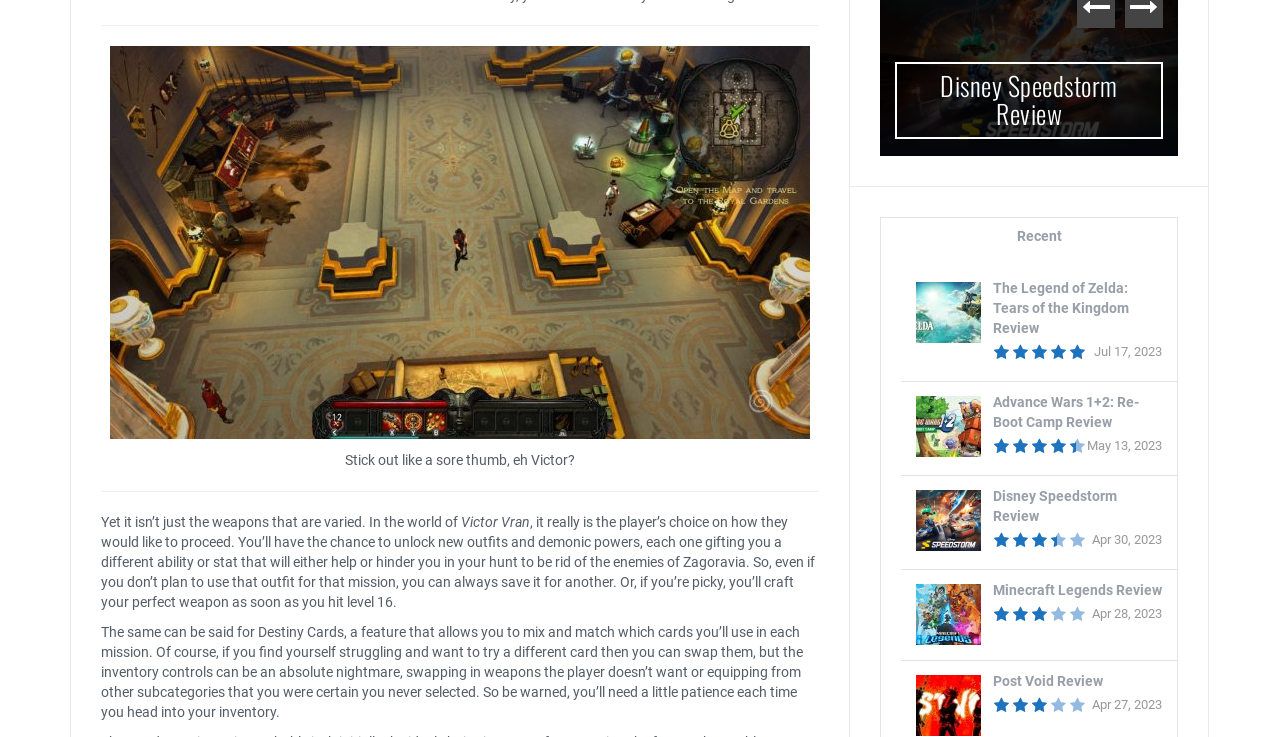What is the date of the 'Advance Wars 1+2: Re-Boot Camp Review'?
Observe the image and answer the question with a one-word or short phrase response.

May 13, 2023